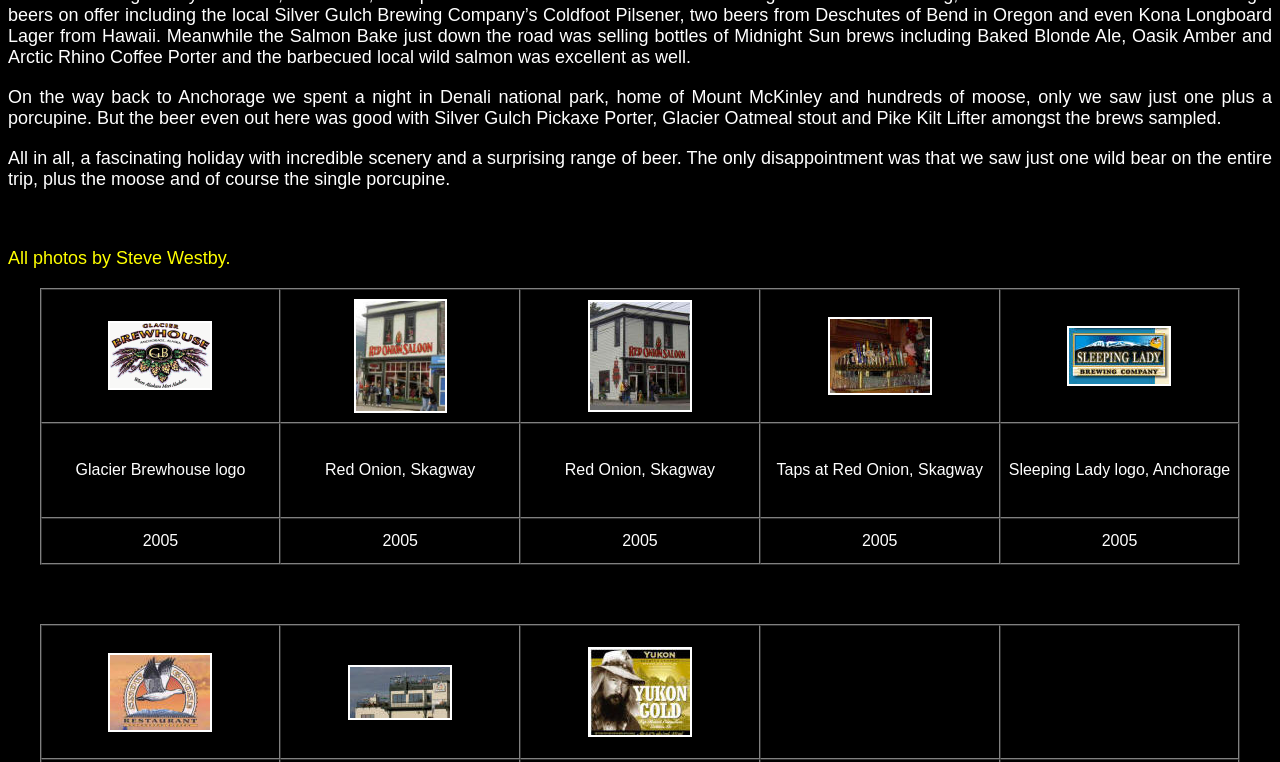Identify the bounding box coordinates of the element to click to follow this instruction: 'Click the Glacier Brewhouse logo'. Ensure the coordinates are four float values between 0 and 1, provided as [left, top, right, bottom].

[0.085, 0.494, 0.166, 0.516]